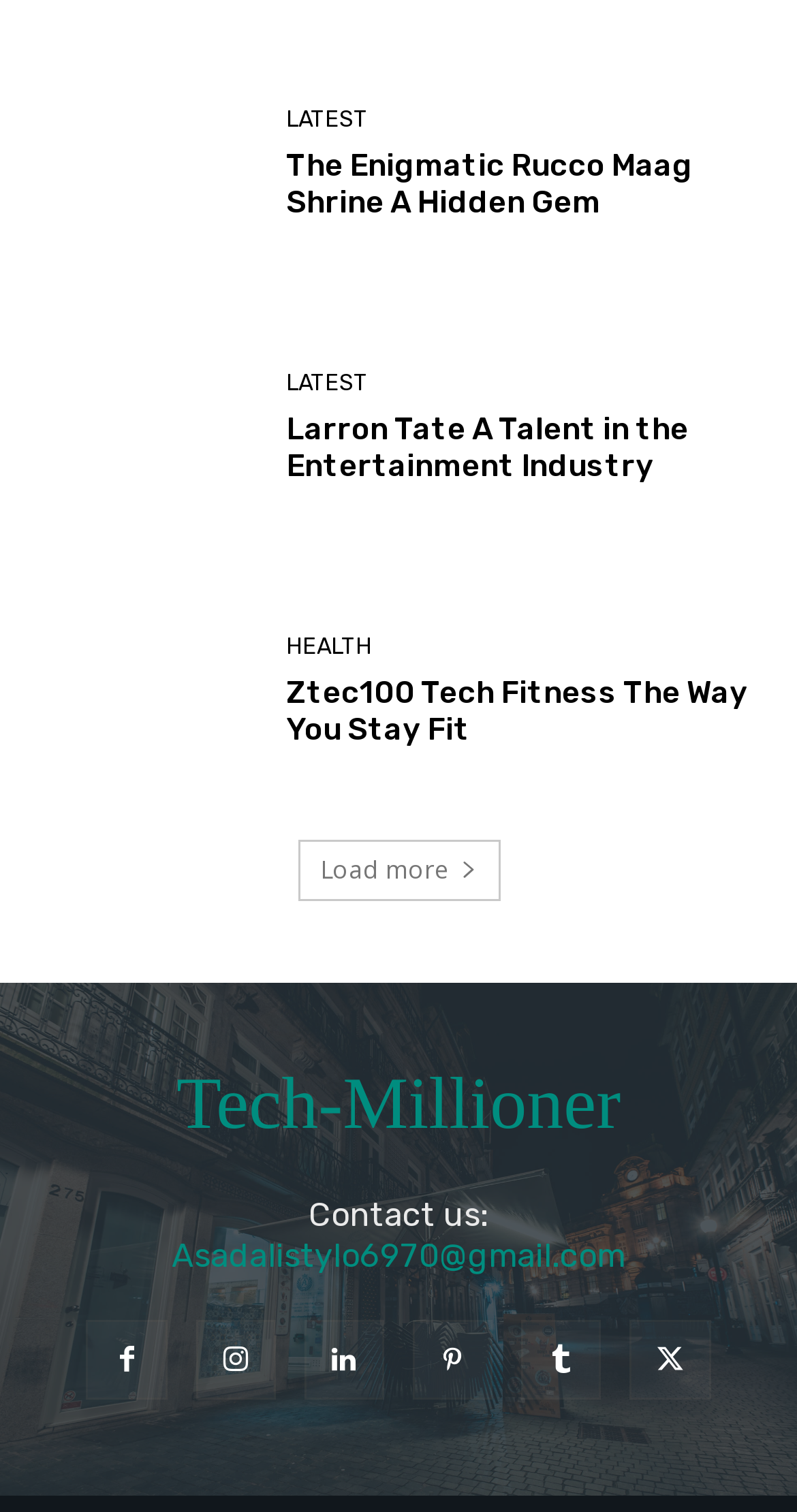What is the purpose of the 'Load more' button?
Please provide a single word or phrase as your answer based on the image.

To load more articles